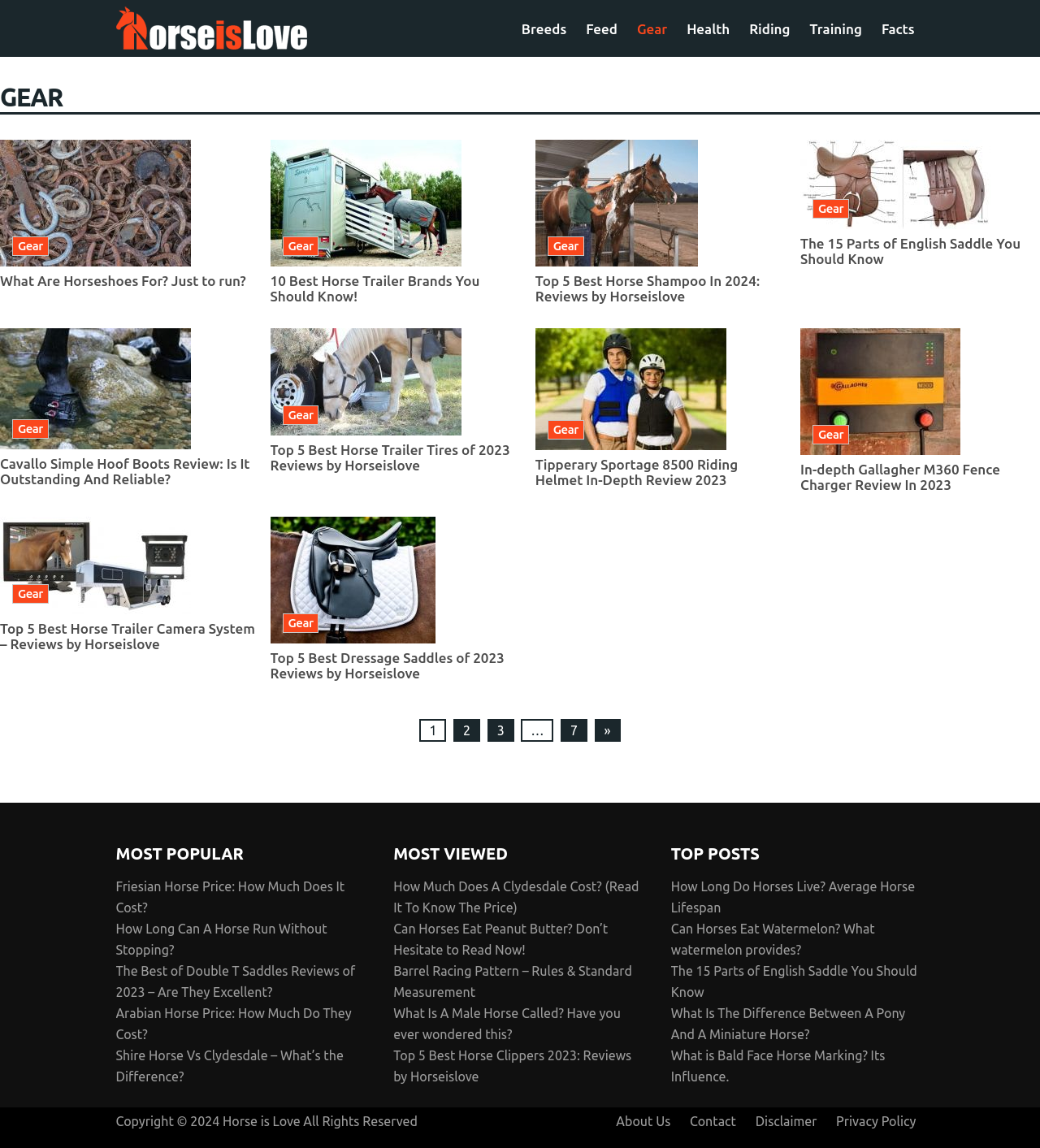Locate the bounding box coordinates of the region to be clicked to comply with the following instruction: "Go to page 7". The coordinates must be four float numbers between 0 and 1, in the form [left, top, right, bottom].

[0.539, 0.627, 0.565, 0.646]